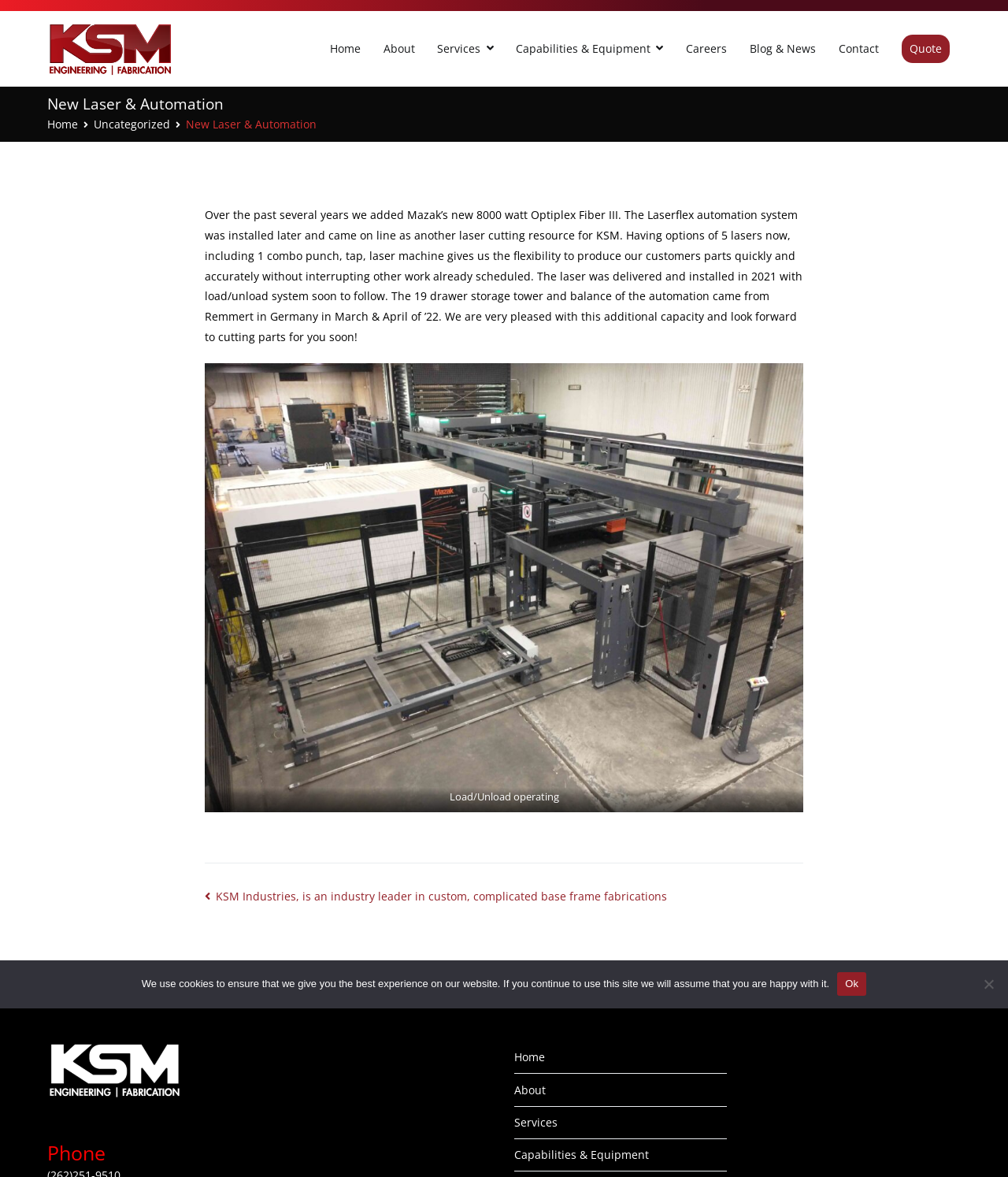Locate the bounding box coordinates of the element you need to click to accomplish the task described by this instruction: "Click the KSM Engineering Fabrication Logo".

[0.047, 0.019, 0.172, 0.064]